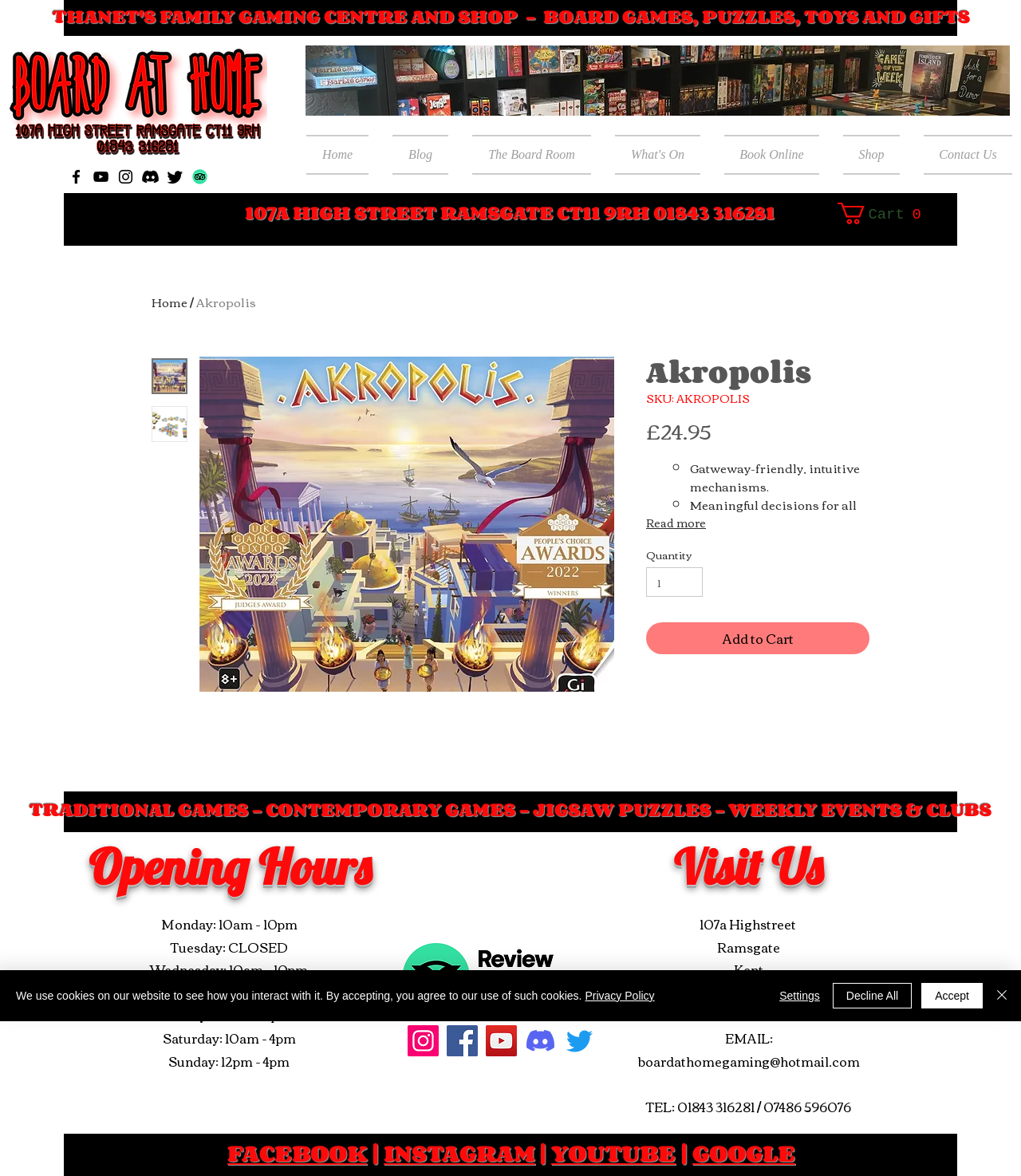Provide a brief response using a word or short phrase to this question:
What is the price of the Akropolis board game?

£24.95